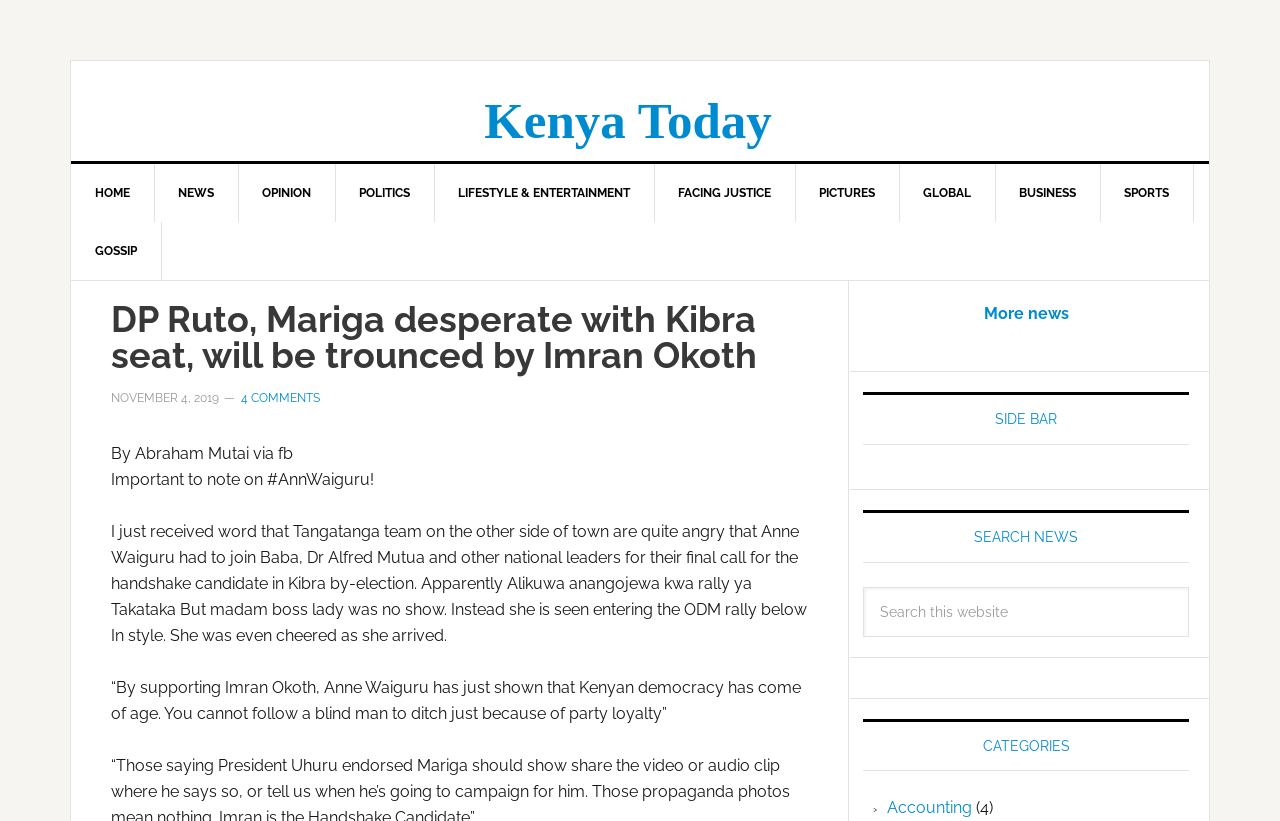Explain the features and main sections of the webpage comprehensively.

The webpage appears to be a news article page with a focus on Kenyan politics. At the top, there is a navigation bar with links to various sections of the website, including "HOME", "NEWS", "OPINION", "POLITICS", and more. Below the navigation bar, there is a heading that reads "DP Ruto, Mariga desperate with Kibra seat, will be trounced by Imran Okoth".

The main content of the page is an article with a title that matches the heading. The article is written by Abraham Mutai and shared via Facebook. The text describes a situation where Anne Waiguru, a politician, has joined a rally for a handshake candidate in the Kibra by-election, despite her team being angry about it. The article also includes a quote from someone praising Anne Waiguru's decision.

To the right of the article, there is a sidebar with several sections, including "SIDE BAR", "SEARCH NEWS", and "CATEGORIES". The "SEARCH NEWS" section has a search box and a "Search" button. The "CATEGORIES" section lists various categories, including "Accounting", with a number of articles in parentheses.

At the bottom of the page, there is a link to "More news". There are no images on the page.